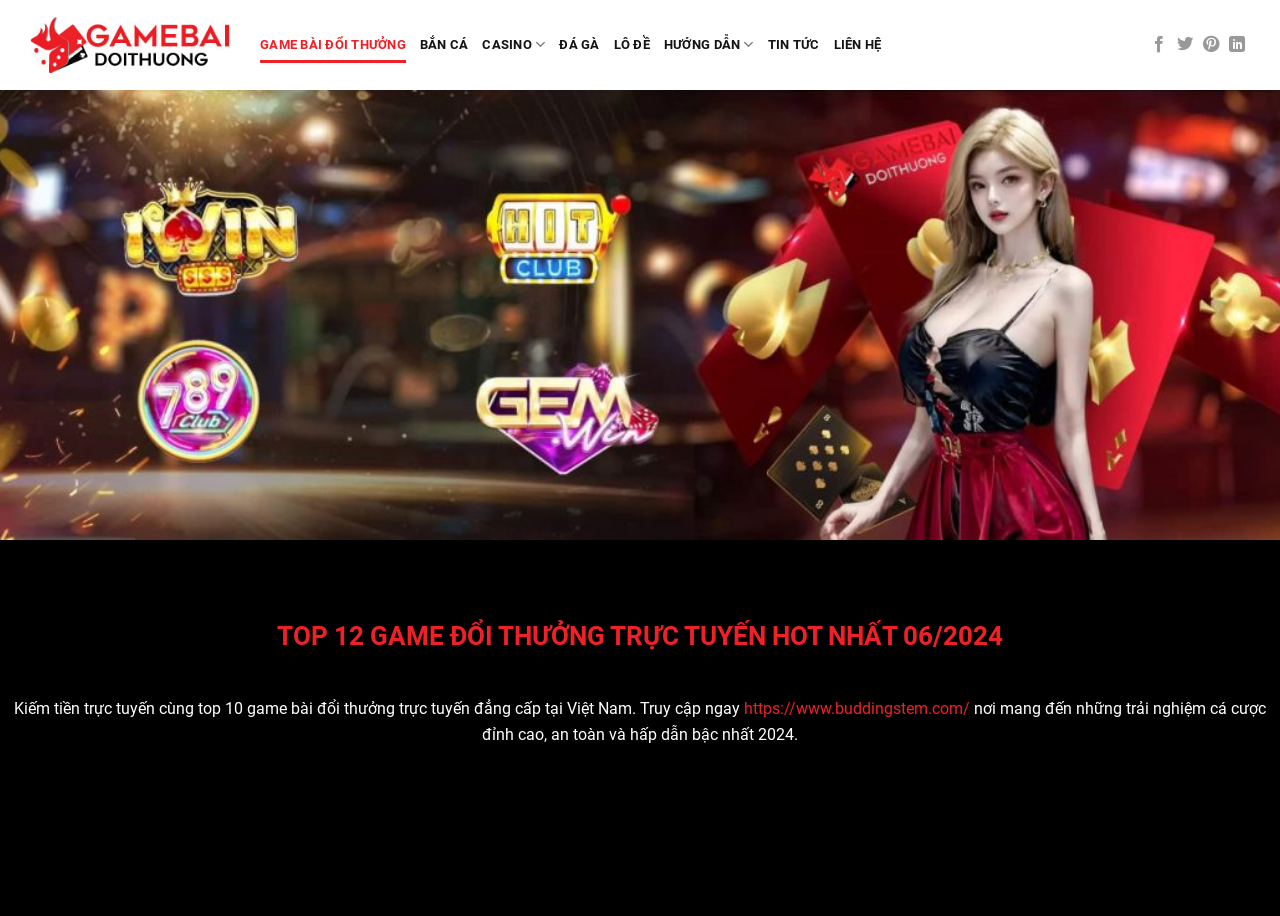Indicate the bounding box coordinates of the clickable region to achieve the following instruction: "Click on Game Bài Đổi Thưởng."

[0.023, 0.018, 0.18, 0.08]